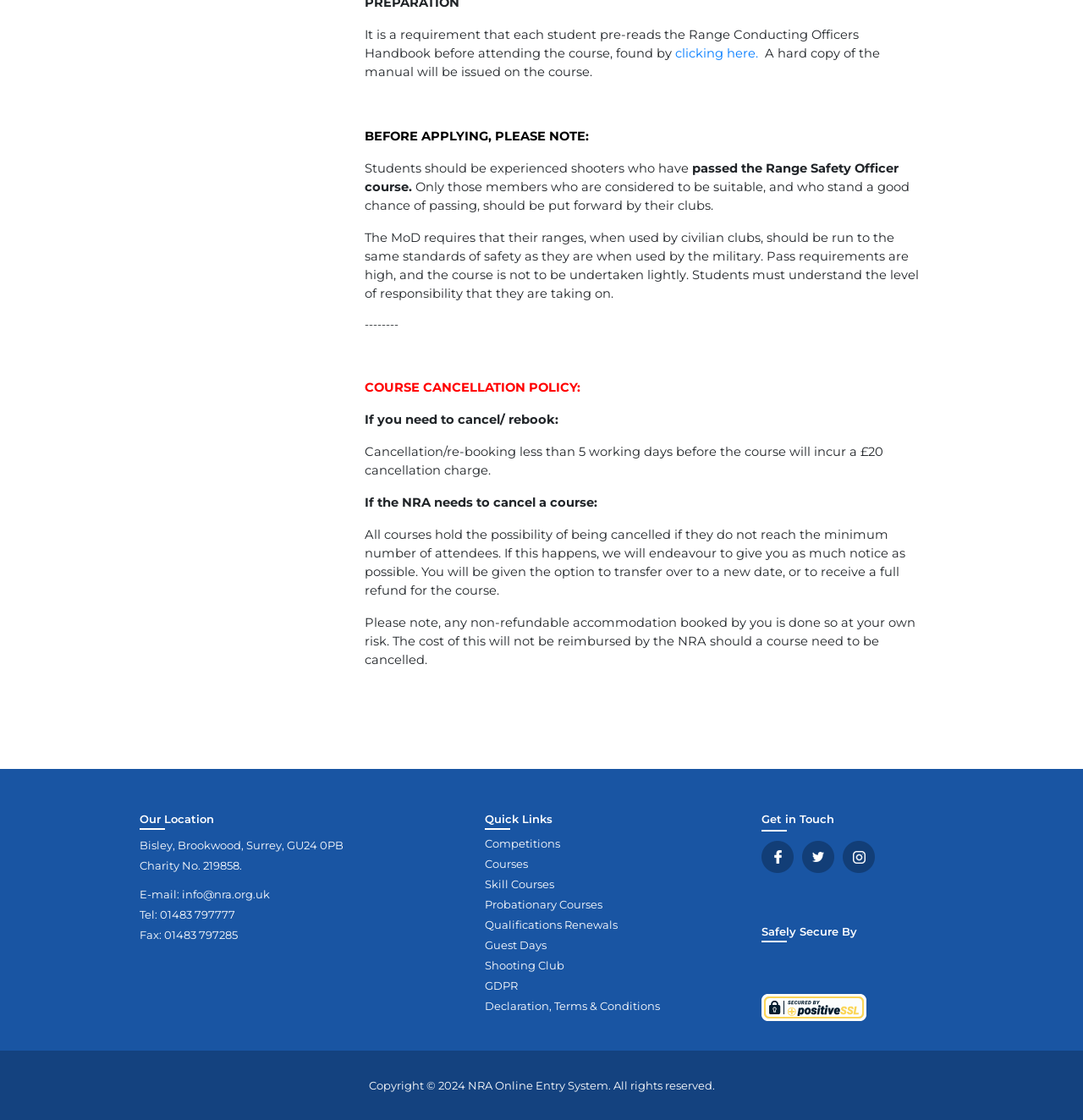What is the requirement for students attending the Range Conducting Officers Handbook course?
Offer a detailed and full explanation in response to the question.

I found the requirement for students attending the Range Conducting Officers Handbook course by reading the text at the top of the webpage. It states that each student must pre-read the Range Conducting Officers Handbook before attending the course.